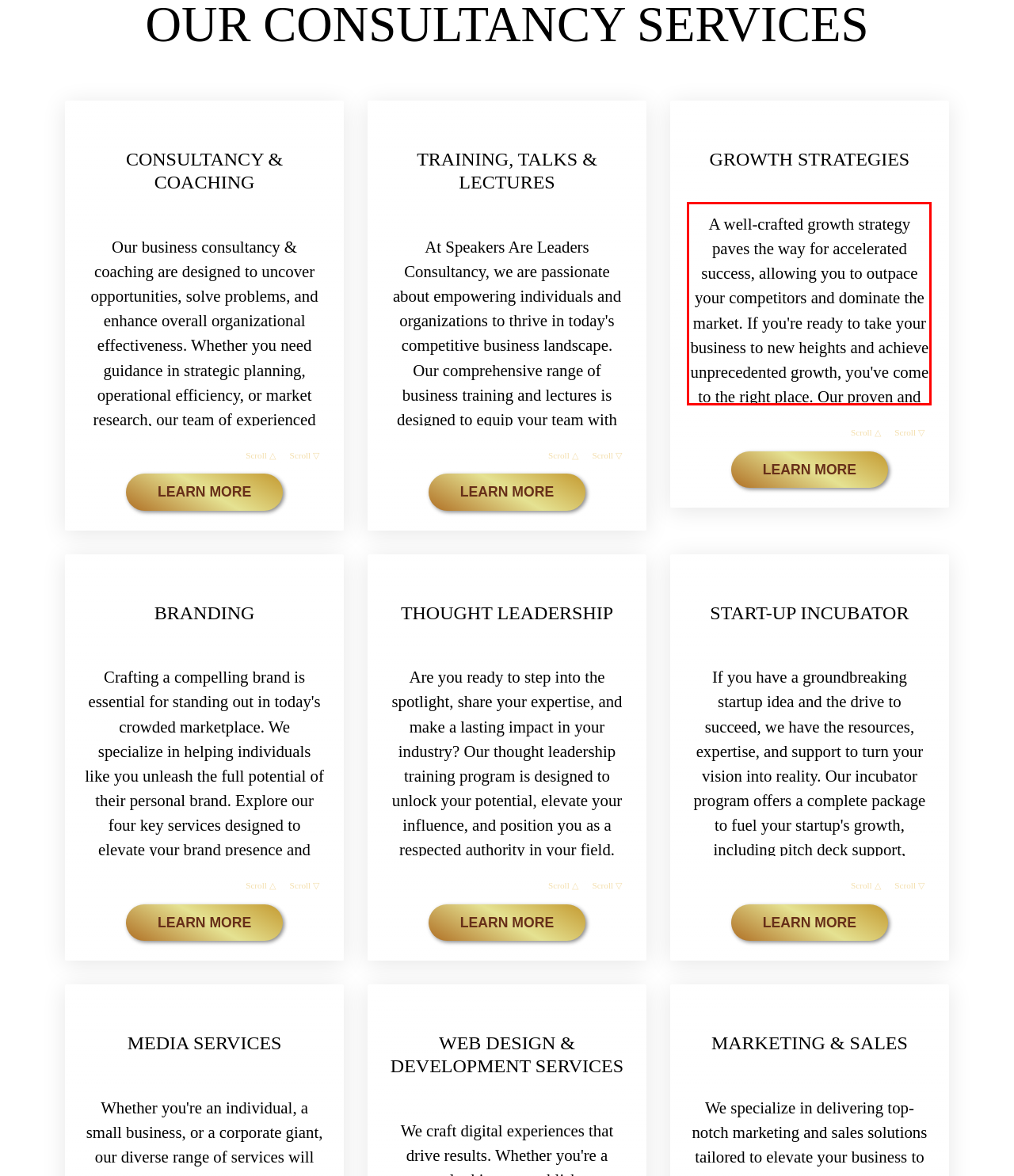Given a webpage screenshot with a red bounding box, perform OCR to read and deliver the text enclosed by the red bounding box.

A well-crafted growth strategy paves the way for accelerated success, allowing you to outpace your competitors and dominate the market. If you're ready to take your business to new heights and achieve unprecedented growth, you've come to the right place. Our proven and dynamic business growth strategy is designed to propel your company forward, opening doors to untapped opportunities and increased profitability.